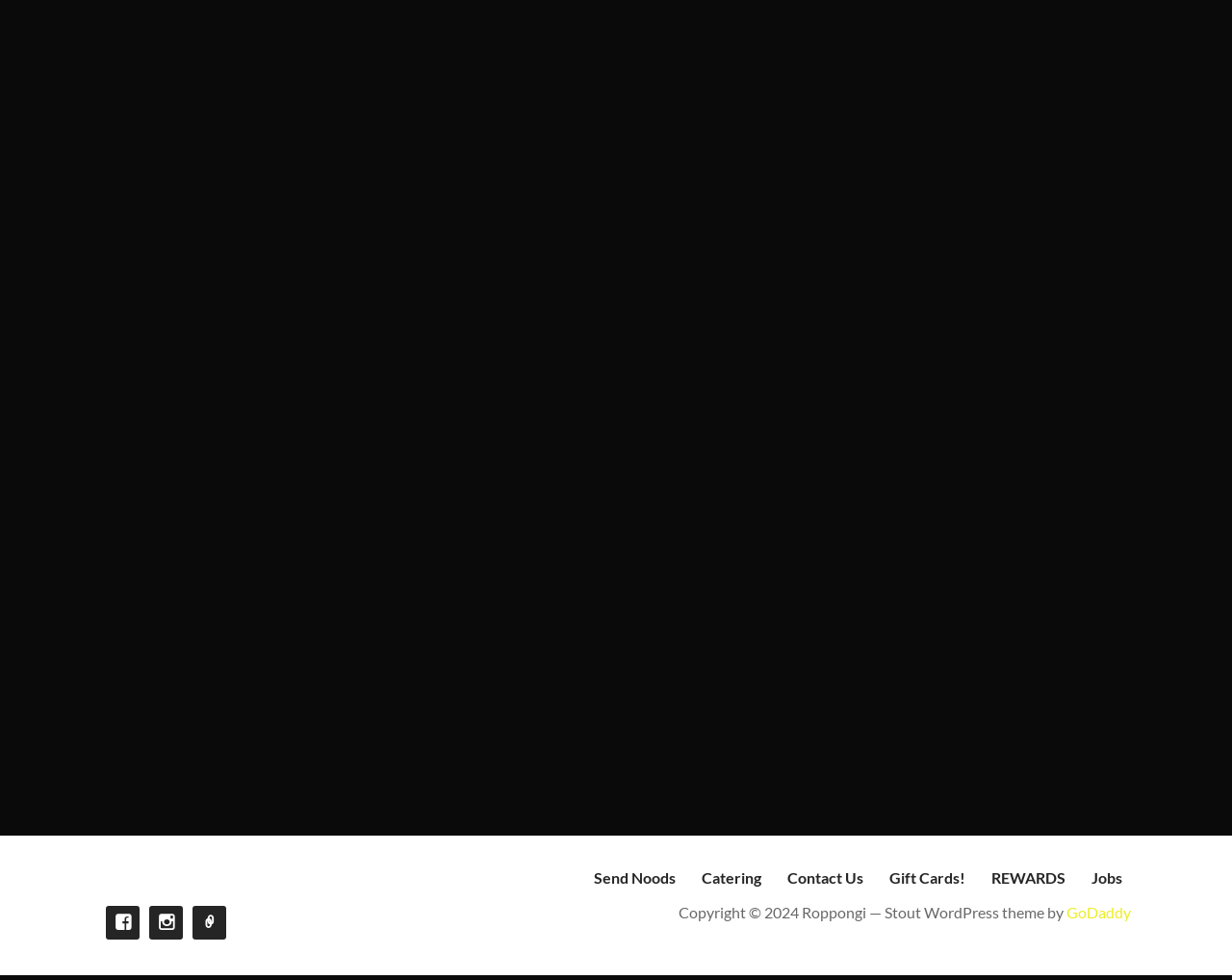What is the company that hosts this website?
Using the visual information, answer the question in a single word or phrase.

GoDaddy